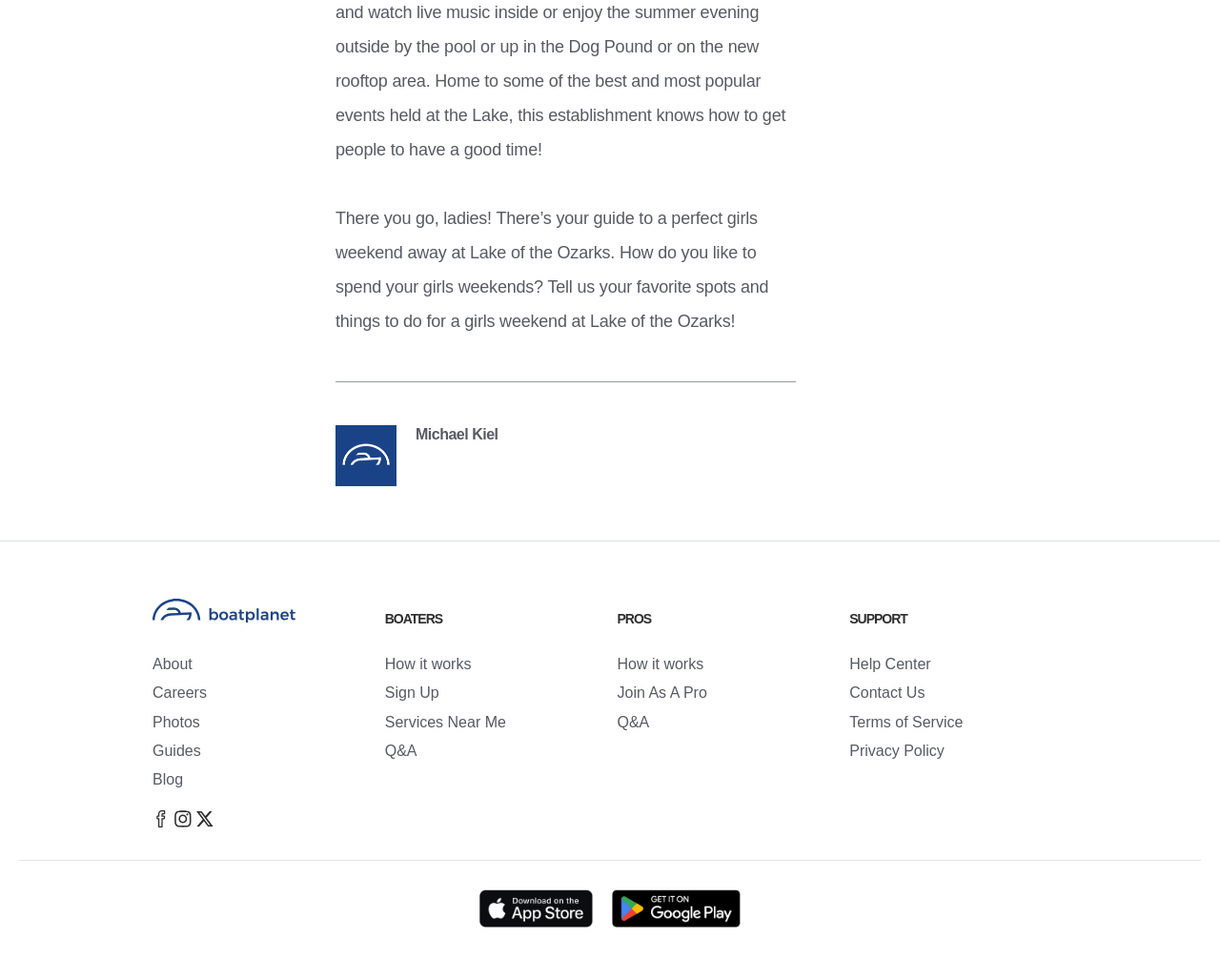What are the two options to download the app?
Based on the image, provide a one-word or brief-phrase response.

App Store, Google Play